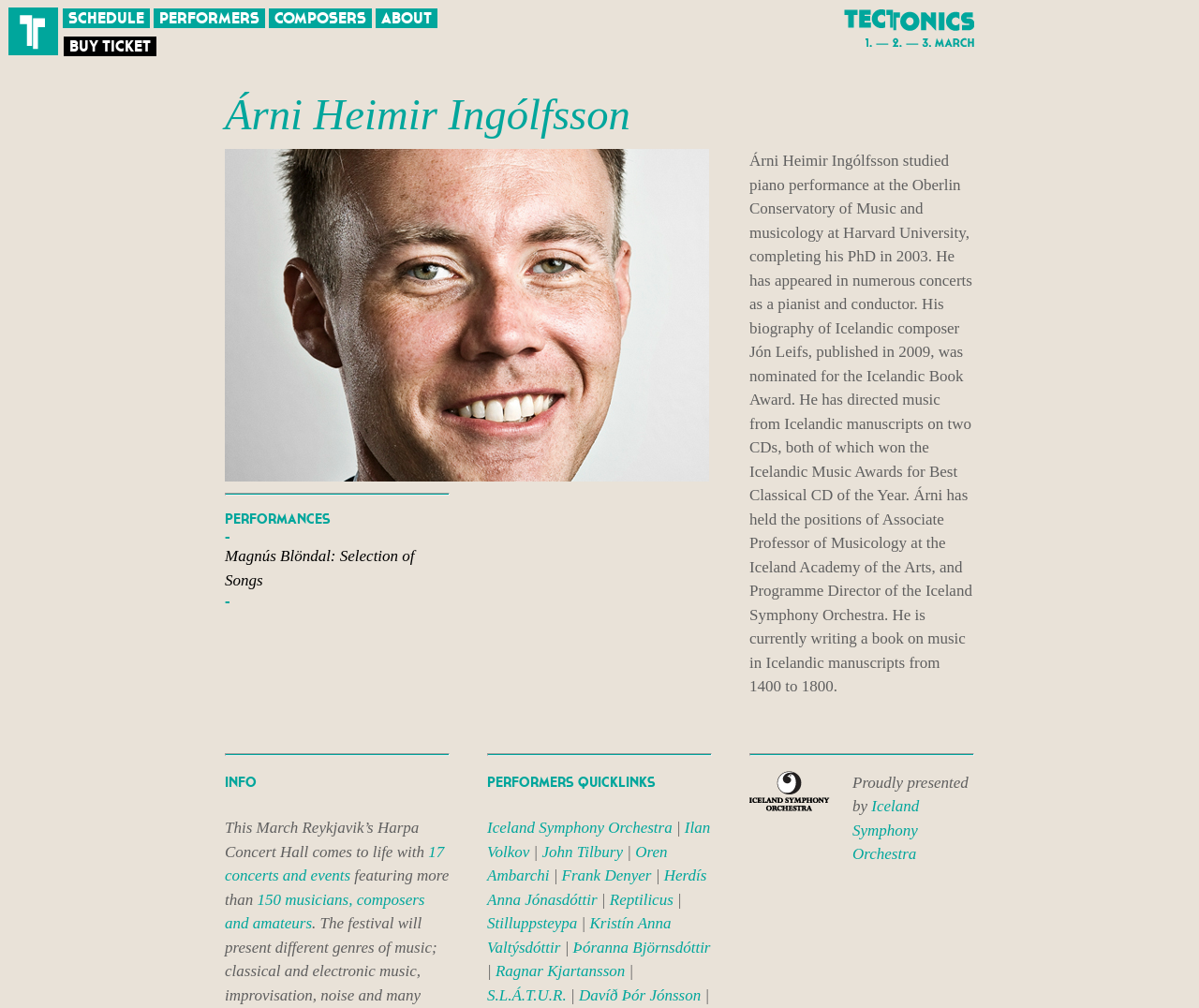Who is the curator of the Tectonics music festival?
Refer to the image and give a detailed response to the question.

The curator of the festival is Ilan Volkov, which is mentioned in the text 'Tectonics is a Music Festival curated by Ilan Volkov...'.